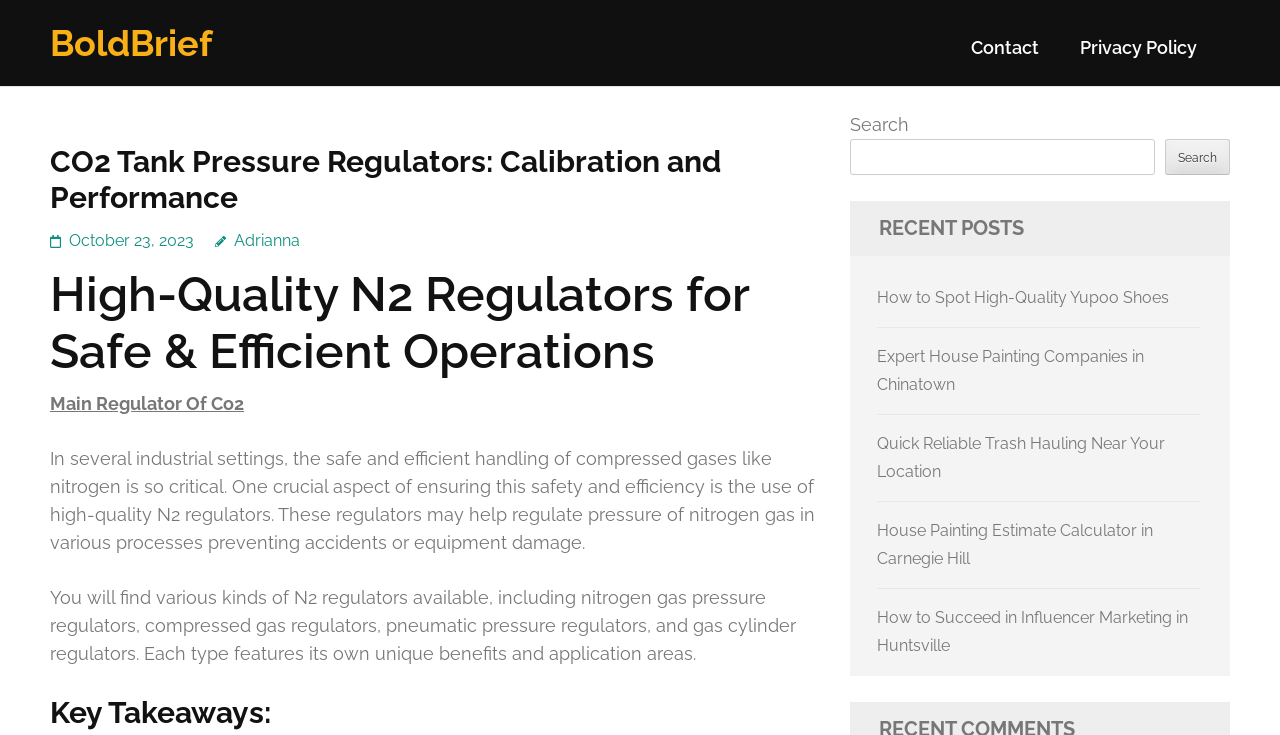Please specify the coordinates of the bounding box for the element that should be clicked to carry out this instruction: "View the 'Carriere ms News' article". The coordinates must be four float numbers between 0 and 1, formatted as [left, top, right, bottom].

None